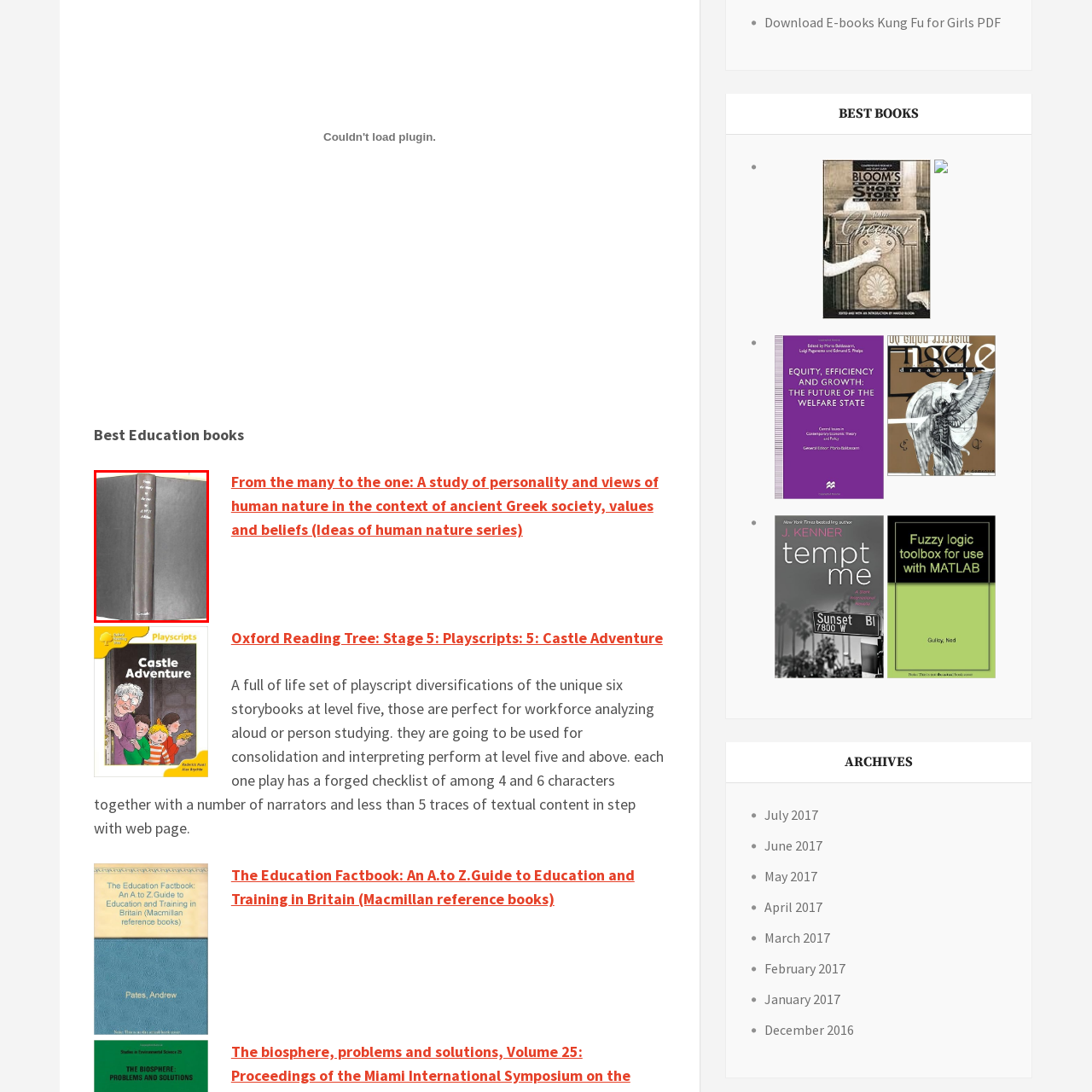What is the purpose of this book?  
Concentrate on the image marked with the red box and respond with a detailed answer that is fully based on the content of the image.

The question inquires about the purpose of the book. According to the caption, the book is associated with a collection of educational resources, indicating that its purpose is to serve as a valuable resource for educators and students, contributing to the larger context of academic literature aimed at enhancing knowledge and learning methodologies.